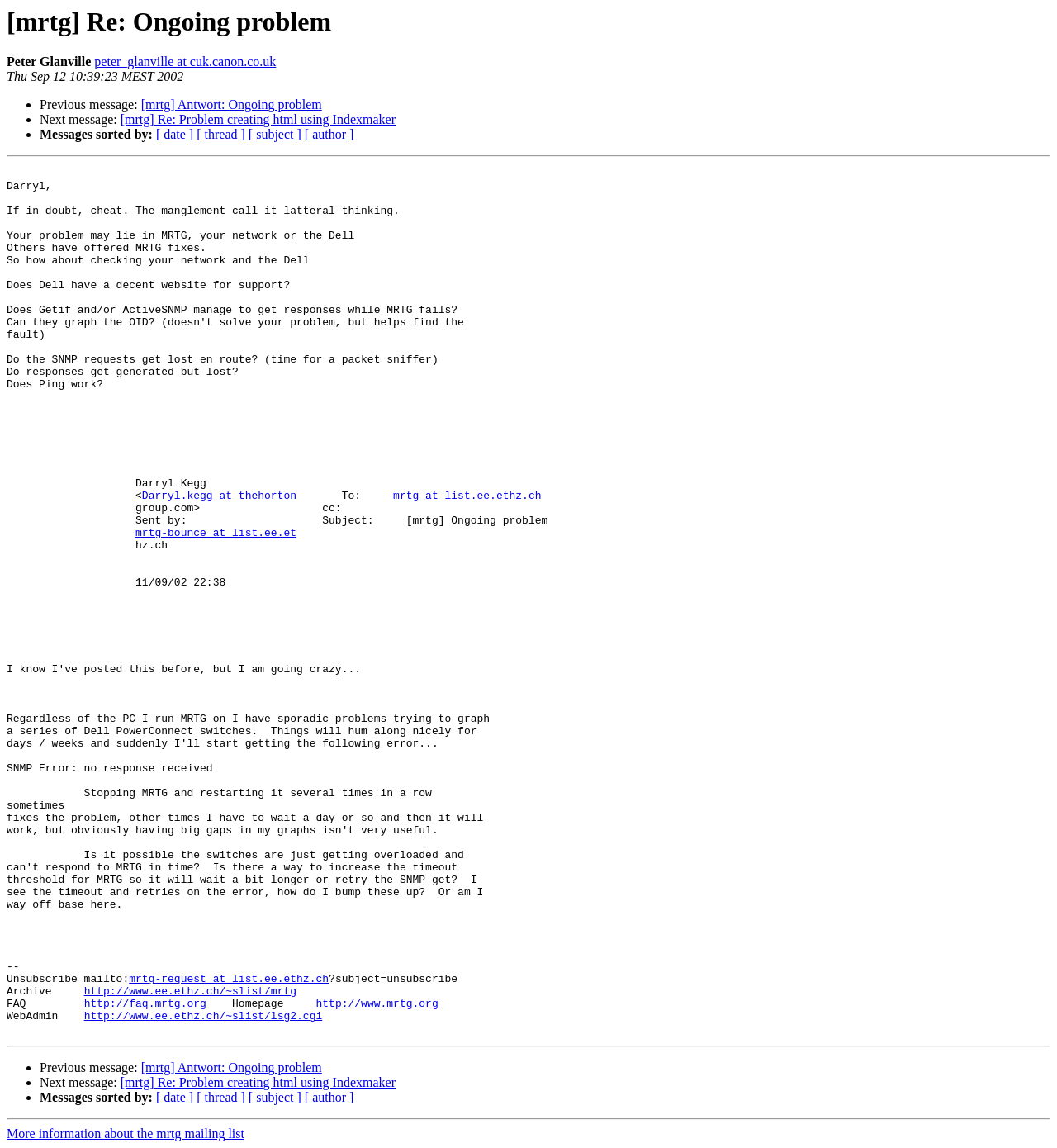What are the options to sort messages by?
Look at the image and respond with a single word or a short phrase.

date, thread, subject, author